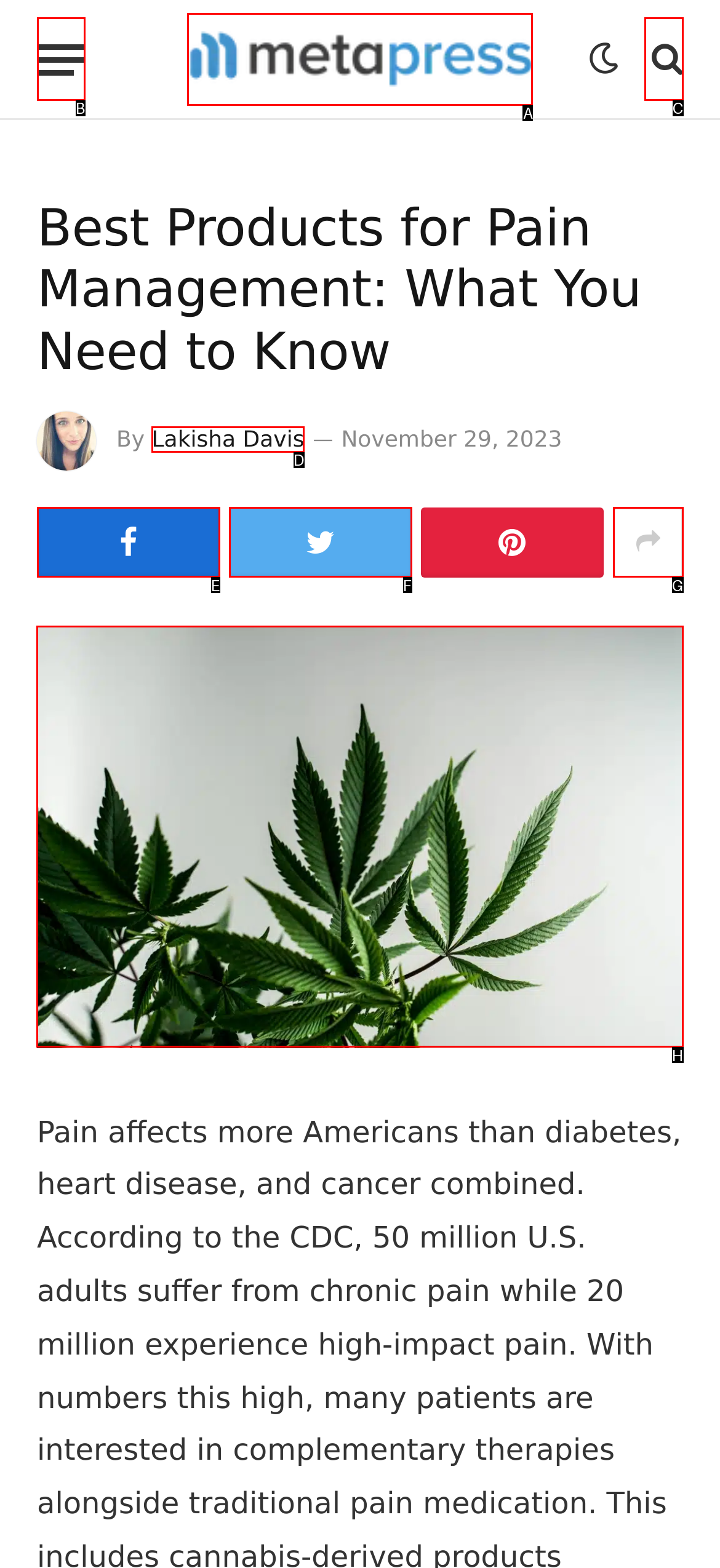Select the proper UI element to click in order to perform the following task: View the image about pain management. Indicate your choice with the letter of the appropriate option.

H